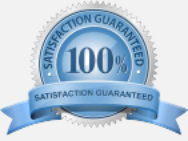Capture every detail in the image and describe it fully.

The image features a seal that prominently displays "100% SATISFACTION GUARANTEED" in a bold, eye-catching font. Enclosed within a circular design, the seal is adorned with a blue ribbon banner that reinforces the message of guaranteed satisfaction. This visual conveys a commitment to quality and assurance, enhancing the credibility of the services offered by the organization. The overall aesthetic suggests trustworthiness and dedication to customer satisfaction, making it a reassuring symbol for clients seeking commercial appliance repair services.